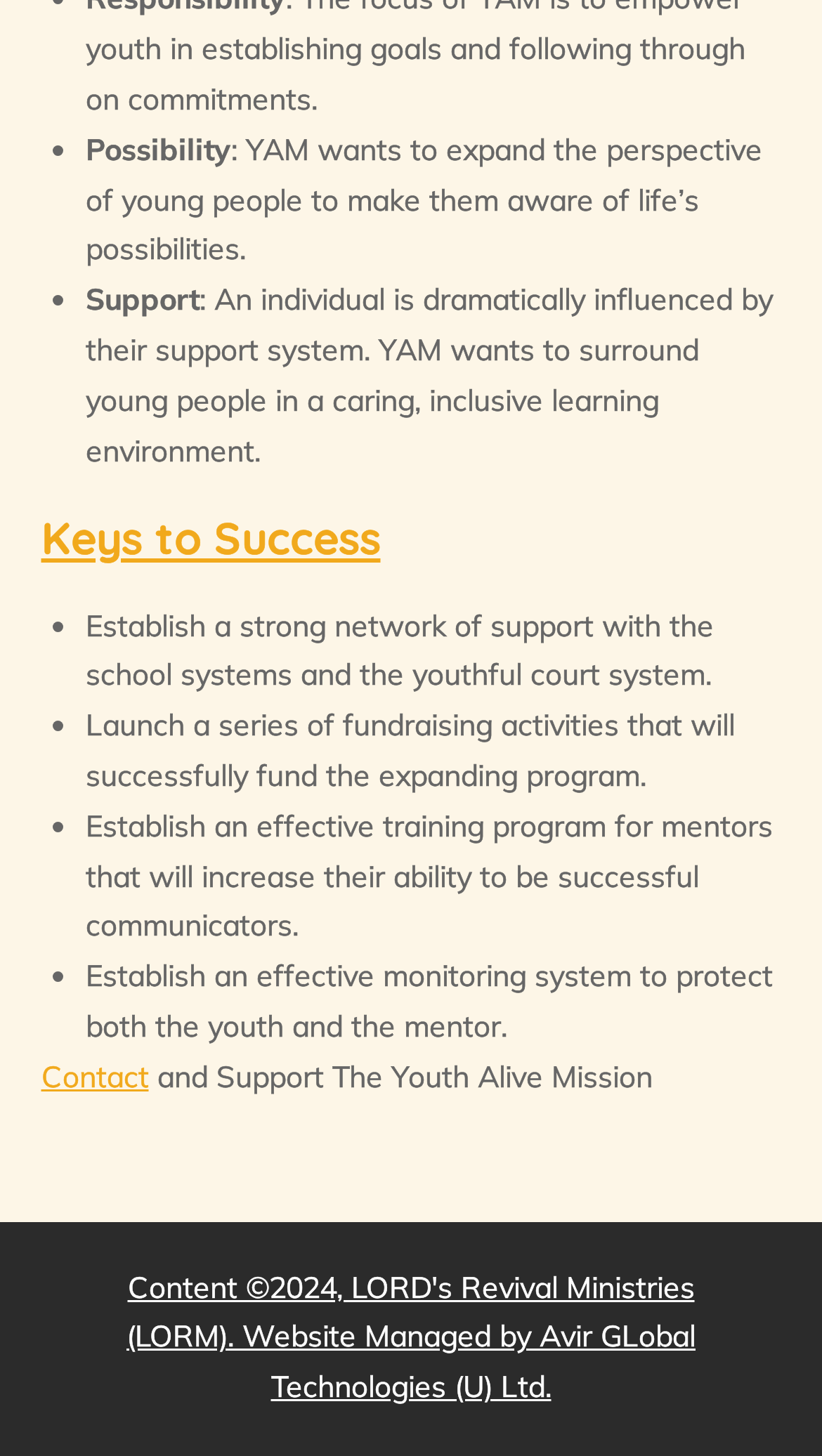Answer the question briefly using a single word or phrase: 
Who manages the website?

Avir Global Technologies